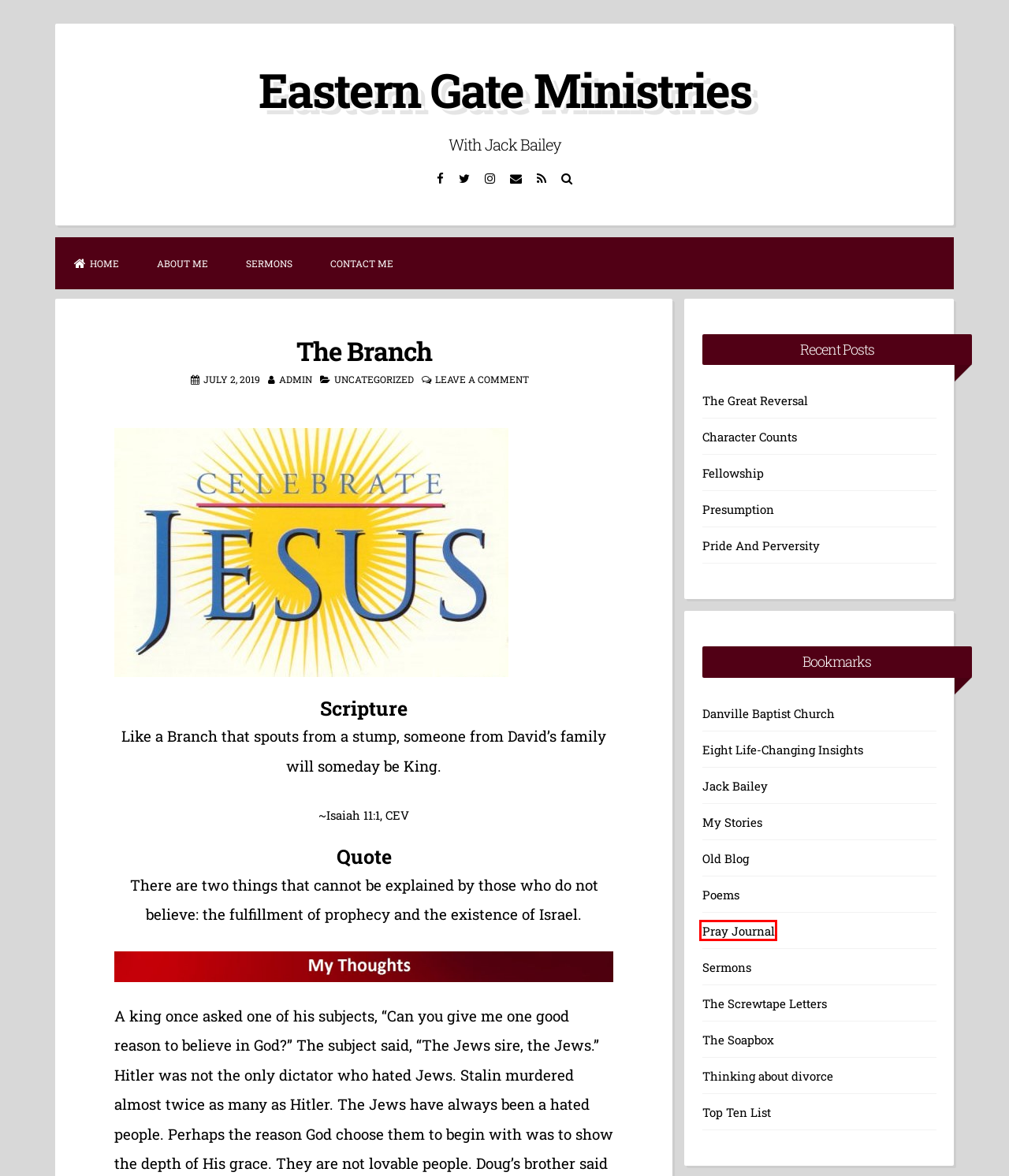Look at the screenshot of a webpage that includes a red bounding box around a UI element. Select the most appropriate webpage description that matches the page seen after clicking the highlighted element. Here are the candidates:
A. admin – Eastern Gate Ministries
B. Danville Baptist Church | A Growing Family…Celebrating Jesus
C. Presumption – Eastern Gate Ministries
D. The Soapbox | Commentary on Scripture and Current Events
E. Pray Journal | Men ought always to pray, and not to faint.
F. Unsupported Browser — WordPress.com
G. Character Counts – Eastern Gate Ministries
H. Sermons – My Word Will Not Return Empty…Isaiah 55:11

E